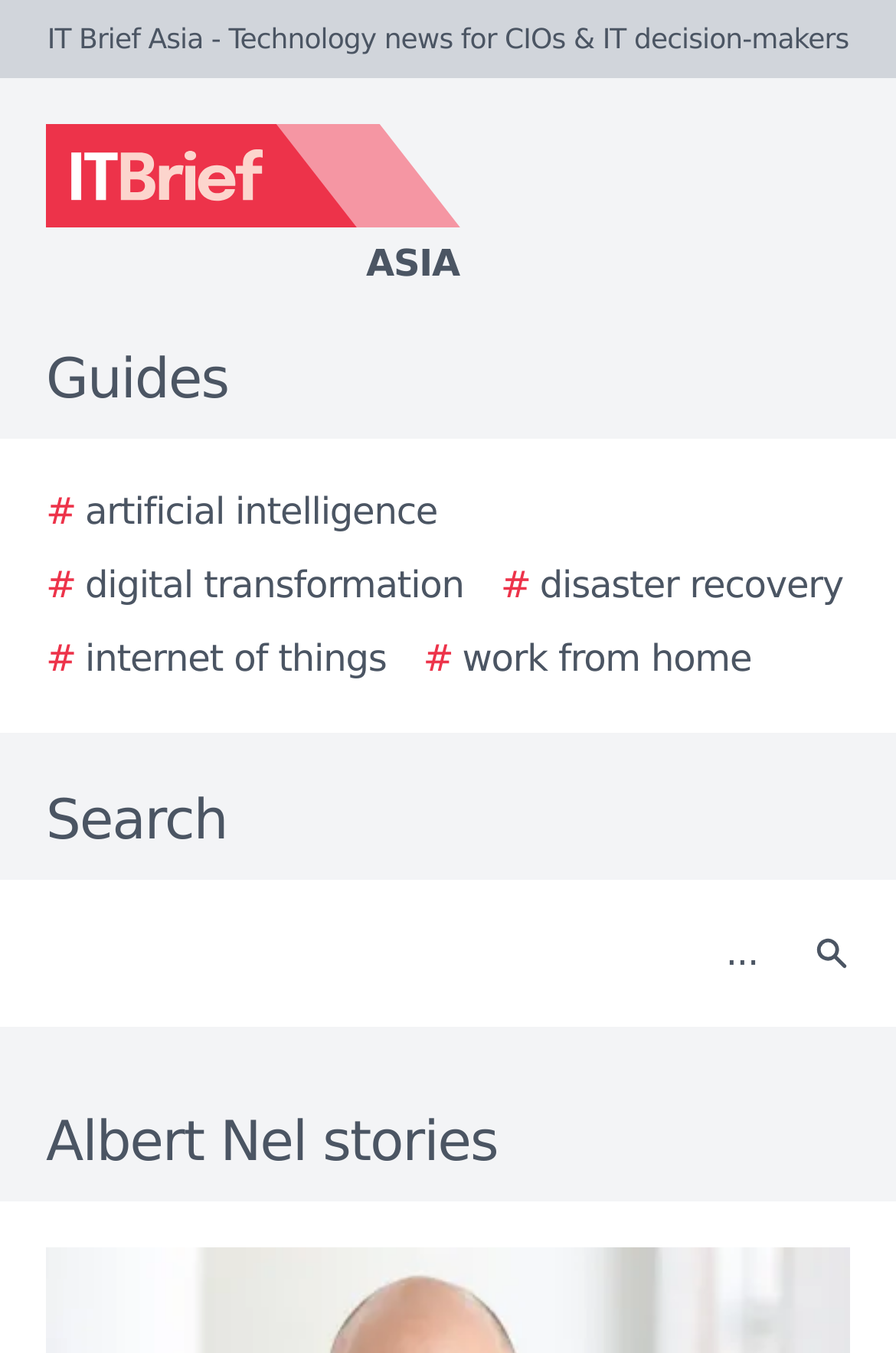Provide a one-word or brief phrase answer to the question:
What is the purpose of the textbox?

Search